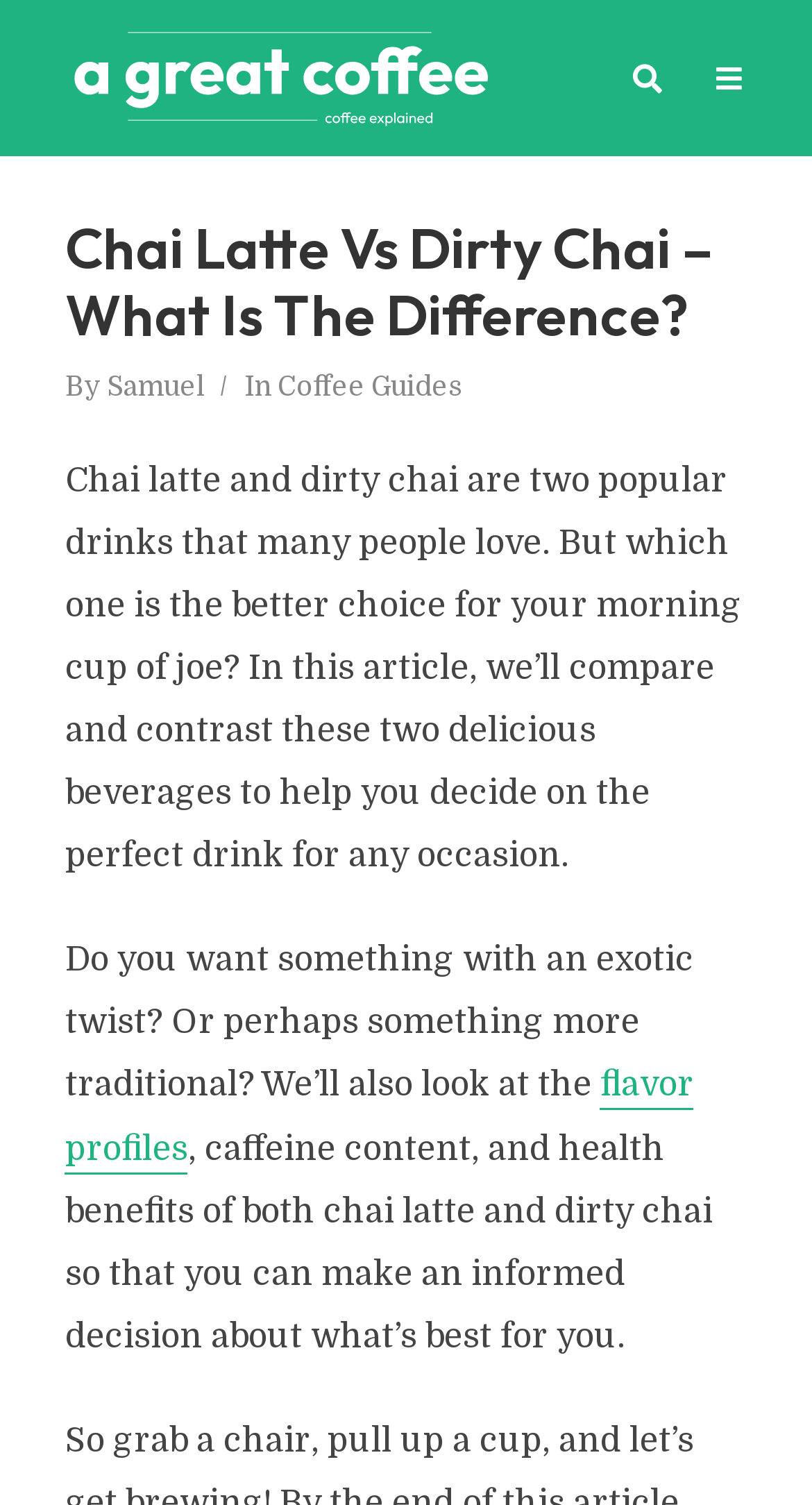Give a complete and precise description of the webpage's appearance.

The webpage is about comparing and contrasting Chai Latte and Dirty Chai, two popular drinks. At the top left of the page, there is a logo image with the text "A Great Coffee" next to it, which is also a link. Below the logo, there is a header section with a heading that reads "Chai Latte Vs Dirty Chai – What Is The Difference?".

To the right of the heading, there are two tables with text and links. The first table contains the text "By" and a link to the author's name, "Samuel". The second table has the text "In" and a link to "Coffee Guides". 

Below the header section, there is a paragraph of text that introduces the topic, explaining that the article will compare and contrast Chai Latte and Dirty Chai to help readers decide on the perfect drink. 

Following the introduction, there are two more paragraphs of text. The first paragraph discusses the flavor profiles of the two drinks, with a link to the term "flavor profiles". The second paragraph continues to discuss the caffeine content and health benefits of both drinks, providing readers with information to make an informed decision.